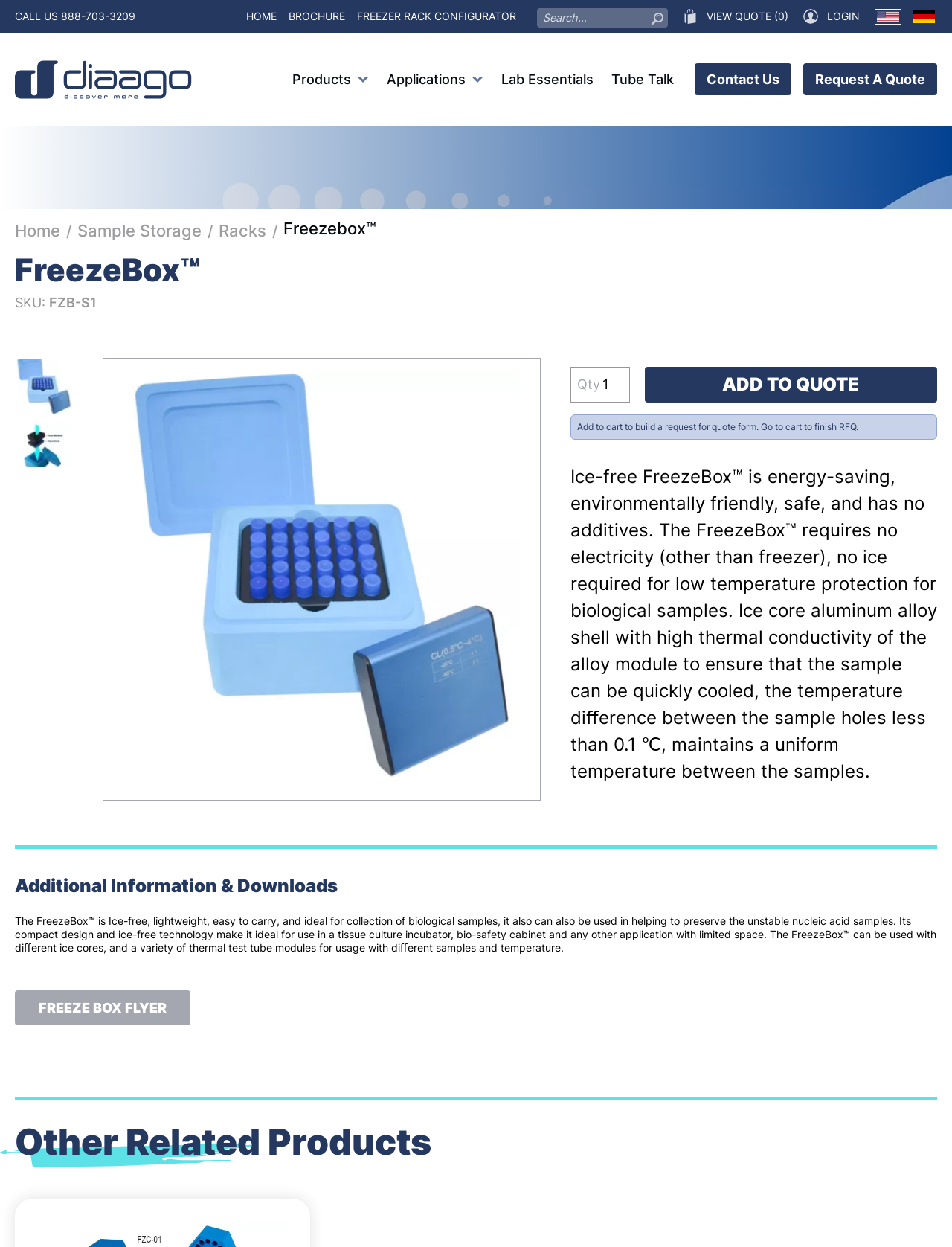Answer succinctly with a single word or phrase:
What is the name of the product on this page?

FreezeBox